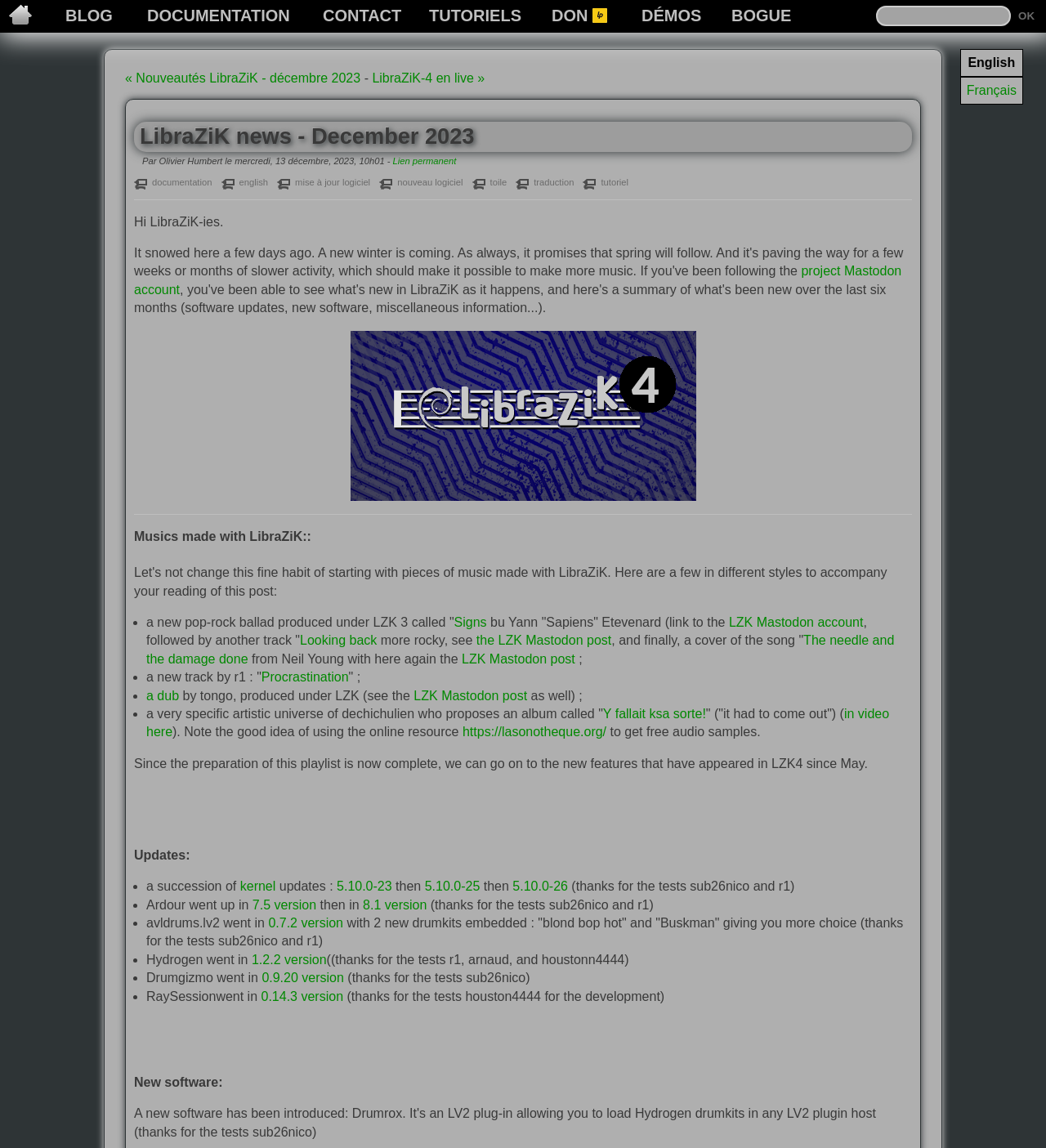Determine the bounding box of the UI element mentioned here: "América Latina en movimiento". The coordinates must be in the format [left, top, right, bottom] with values ranging from 0 to 1.

None